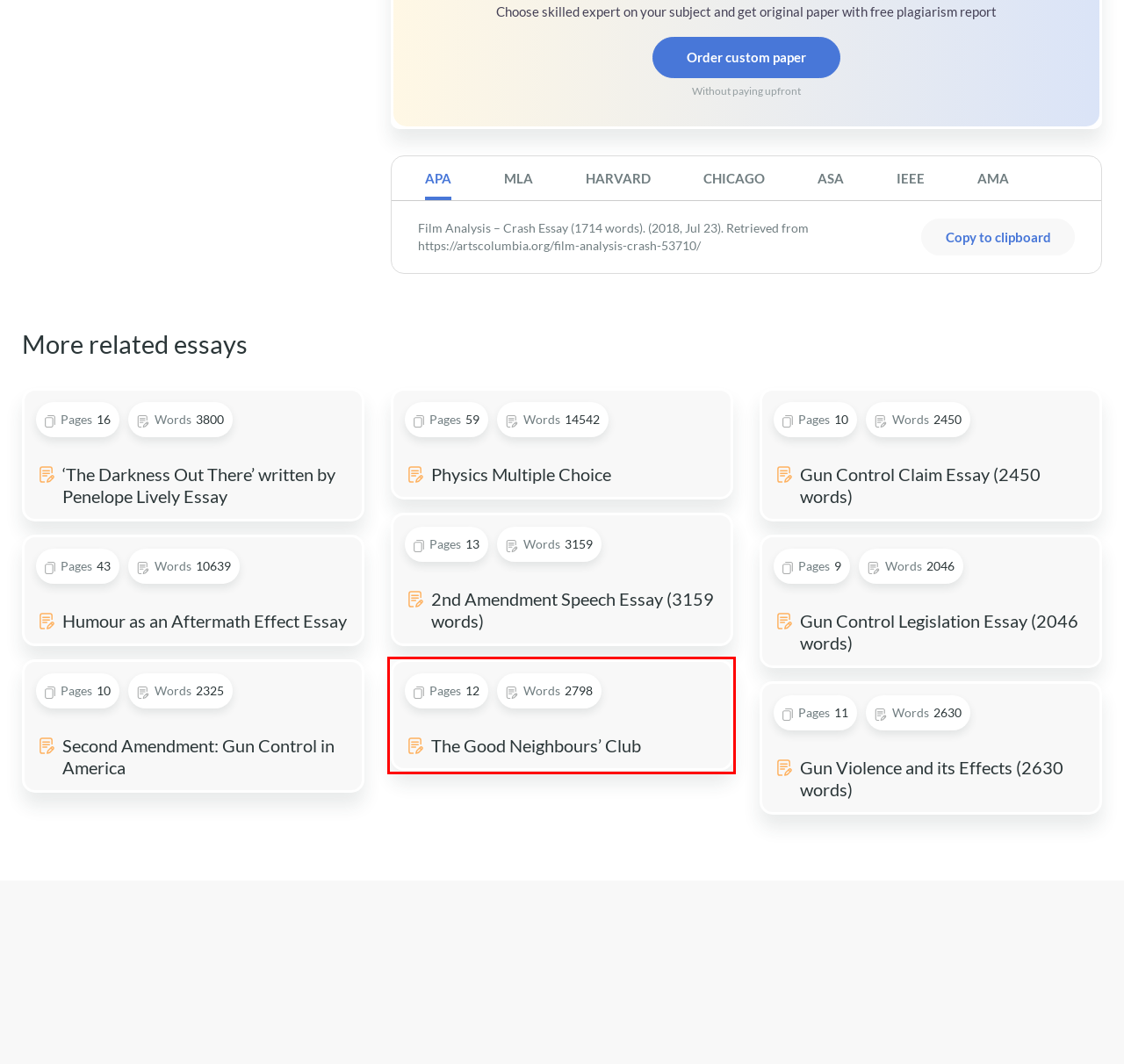Review the screenshot of a webpage that includes a red bounding box. Choose the most suitable webpage description that matches the new webpage after clicking the element within the red bounding box. Here are the candidates:
A. 'The Darkness Out There' written by Penelope Lively Essay - Free Essay Example | Artscolumbia
B. Second Amendment: Gun Control in America - Free Essay Example | Artscolumbia
C. Gun Control Claim Essay (2450 words) - Free Essay Example | Artscolumbia
D. Humour as an Aftermath Effect Essay - Free Essay Example | Artscolumbia
E. Gun Violence and its Effects (2630 words) - Free Essay Example | Artscolumbia
F. 2nd Amendment Speech Essay (3159 words) - Free Essay Example | Artscolumbia
G. Gun Control Legislation Essay (2046 words) - Free Essay Example | Artscolumbia
H. The Good Neighbours' Club - Free Essay Example | Artscolumbia

H